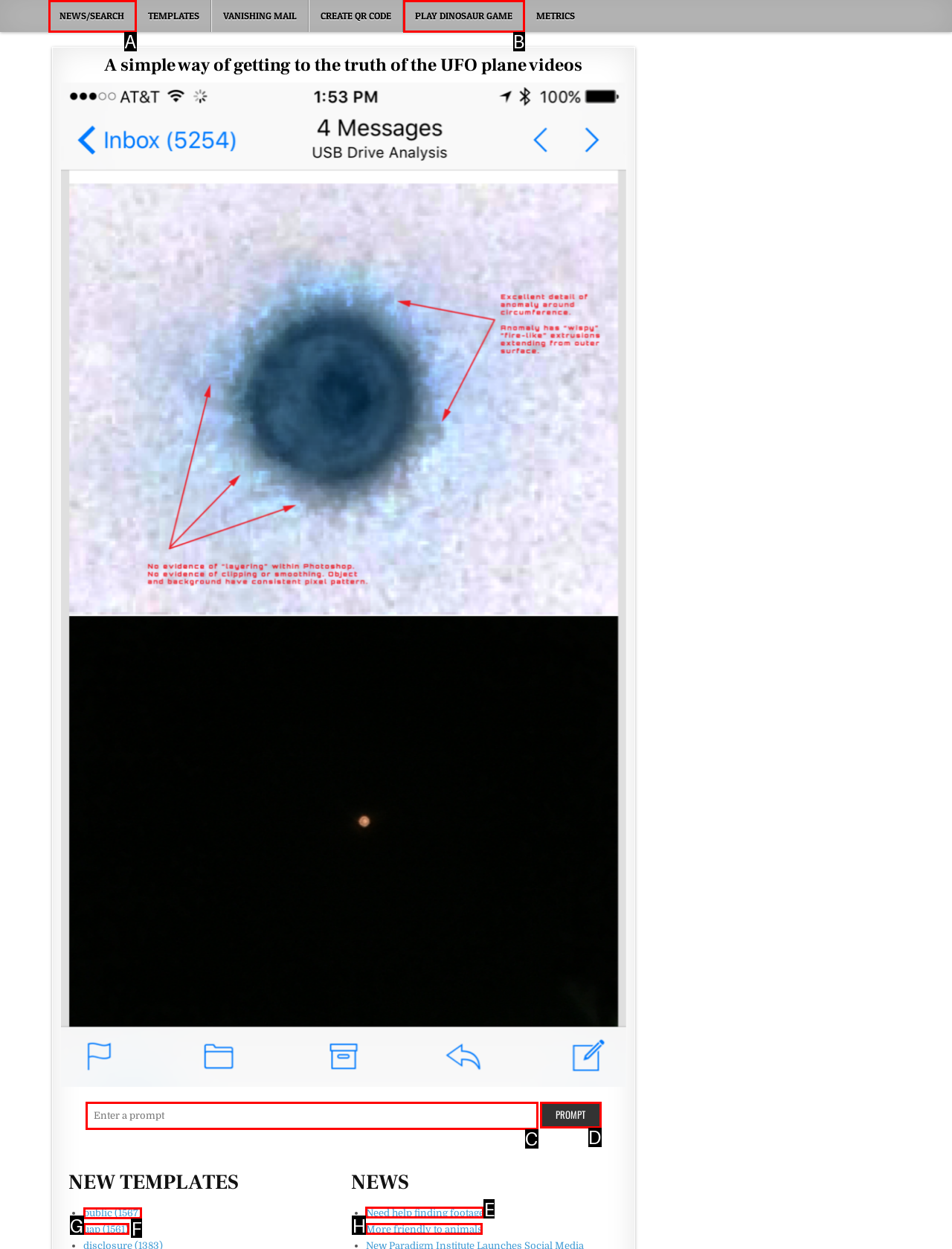Choose the letter of the element that should be clicked to complete the task: Click on public (1567) link
Answer with the letter from the possible choices.

F